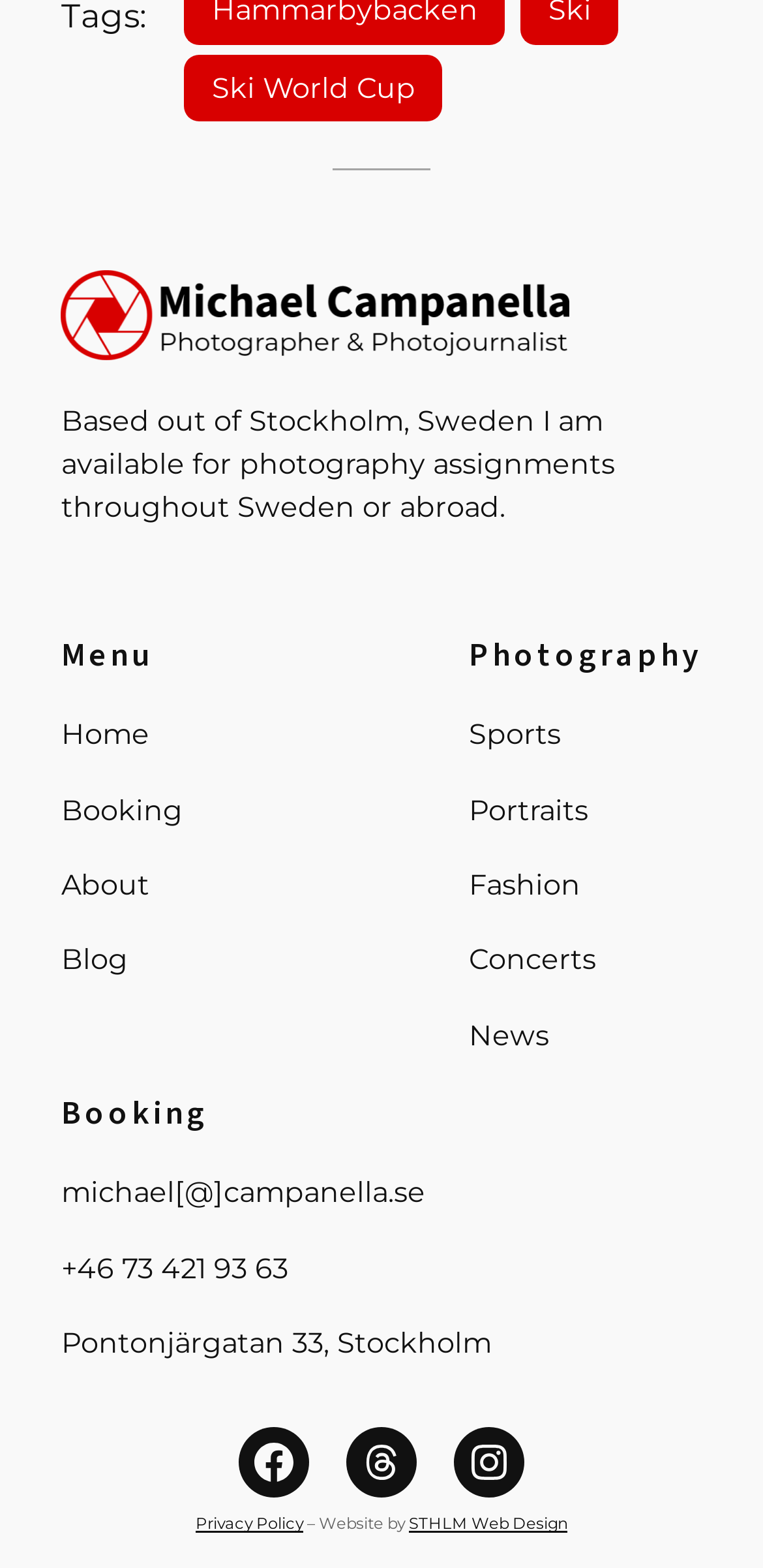Pinpoint the bounding box coordinates of the clickable area needed to execute the instruction: "visit Ski World Cup". The coordinates should be specified as four float numbers between 0 and 1, i.e., [left, top, right, bottom].

[0.242, 0.035, 0.58, 0.078]